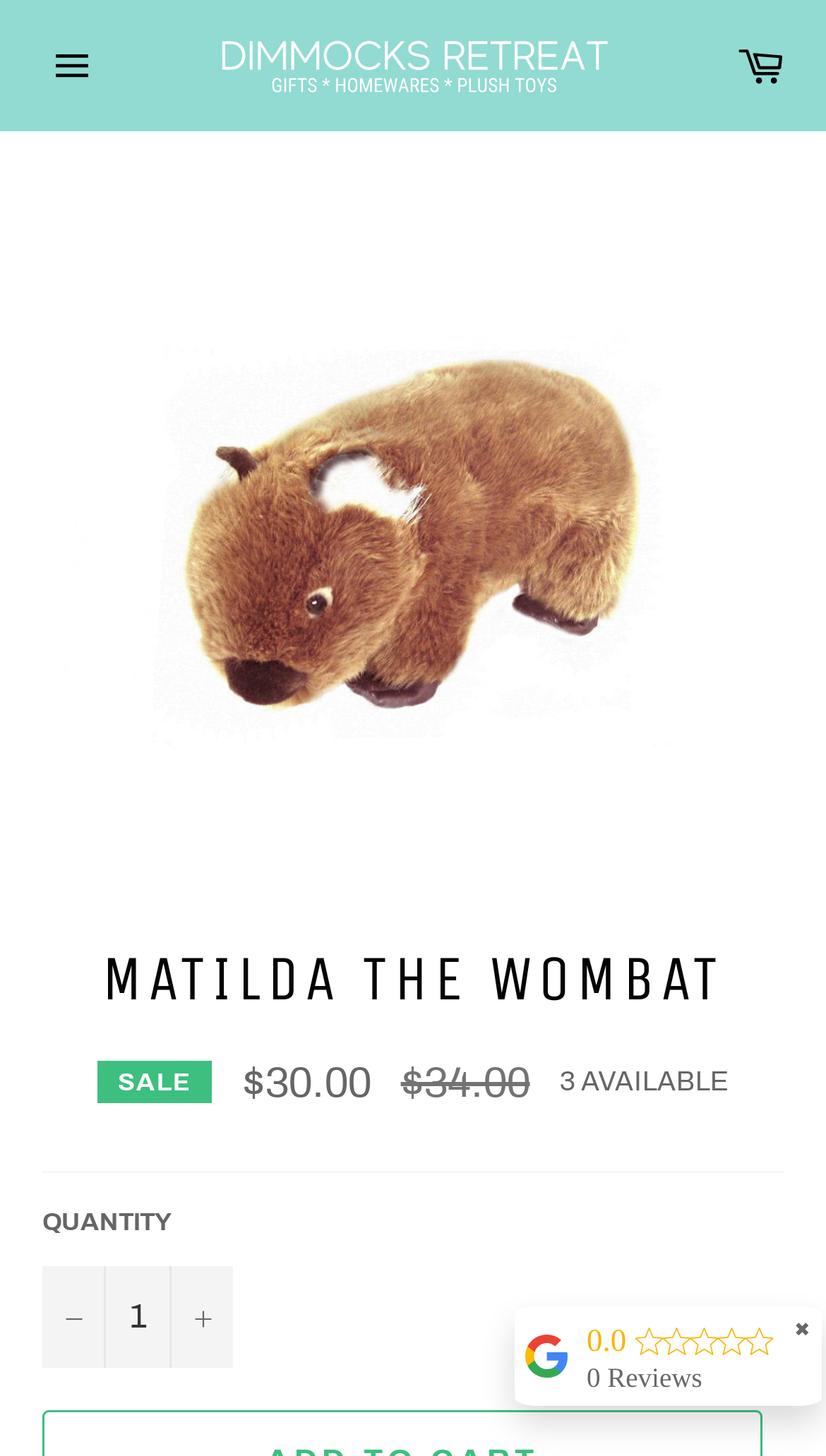How many wombats are available?
Could you please answer the question thoroughly and with as much detail as possible?

The question can be answered by looking at the static text '3 AVAILABLE' which is a child element of the layout table. This suggests that there are 3 wombats available.